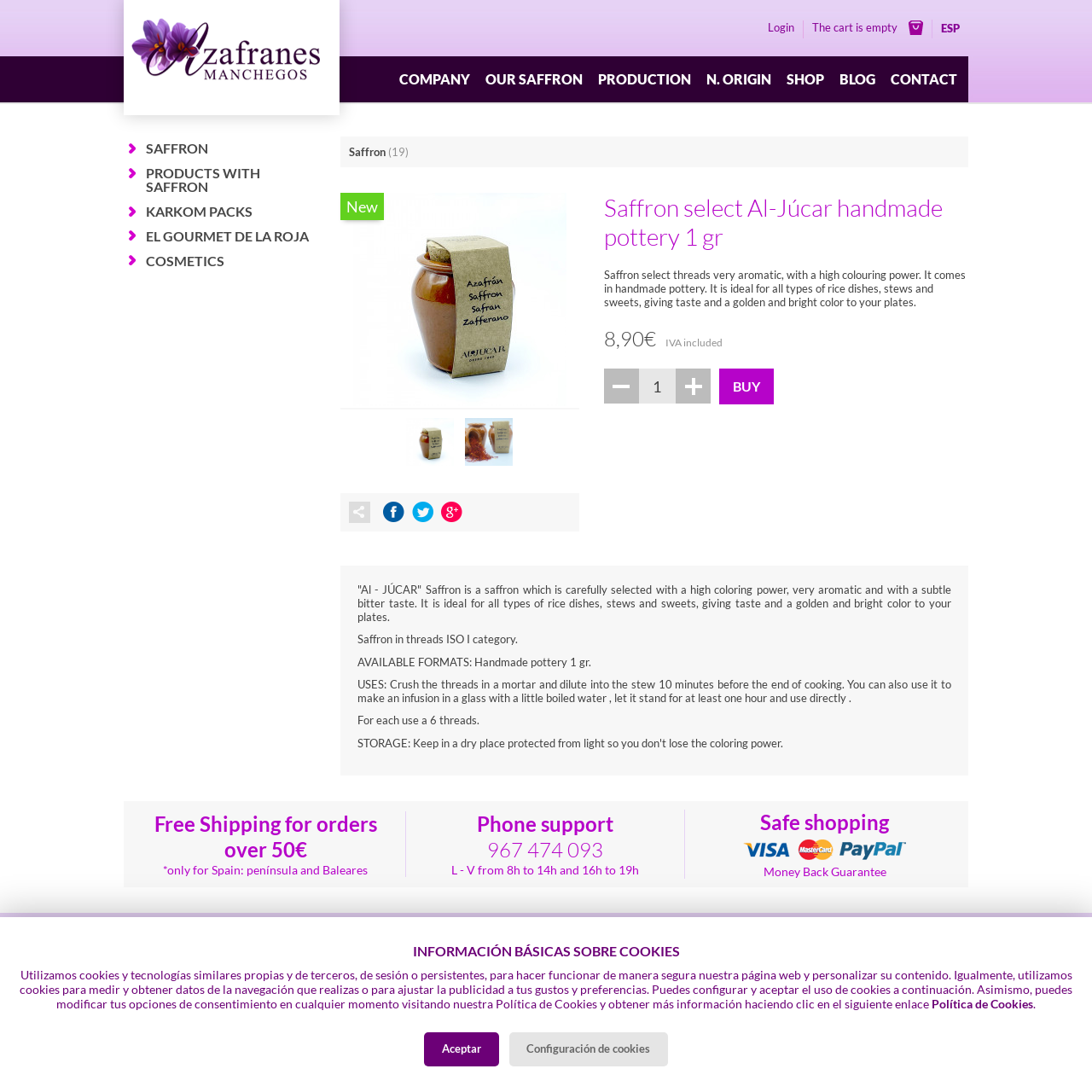What is the ideal use of the saffron product?
Look at the image and construct a detailed response to the question.

I found the answer by reading the product description, which states that the saffron is ideal for all types of rice dishes, stews and sweets.